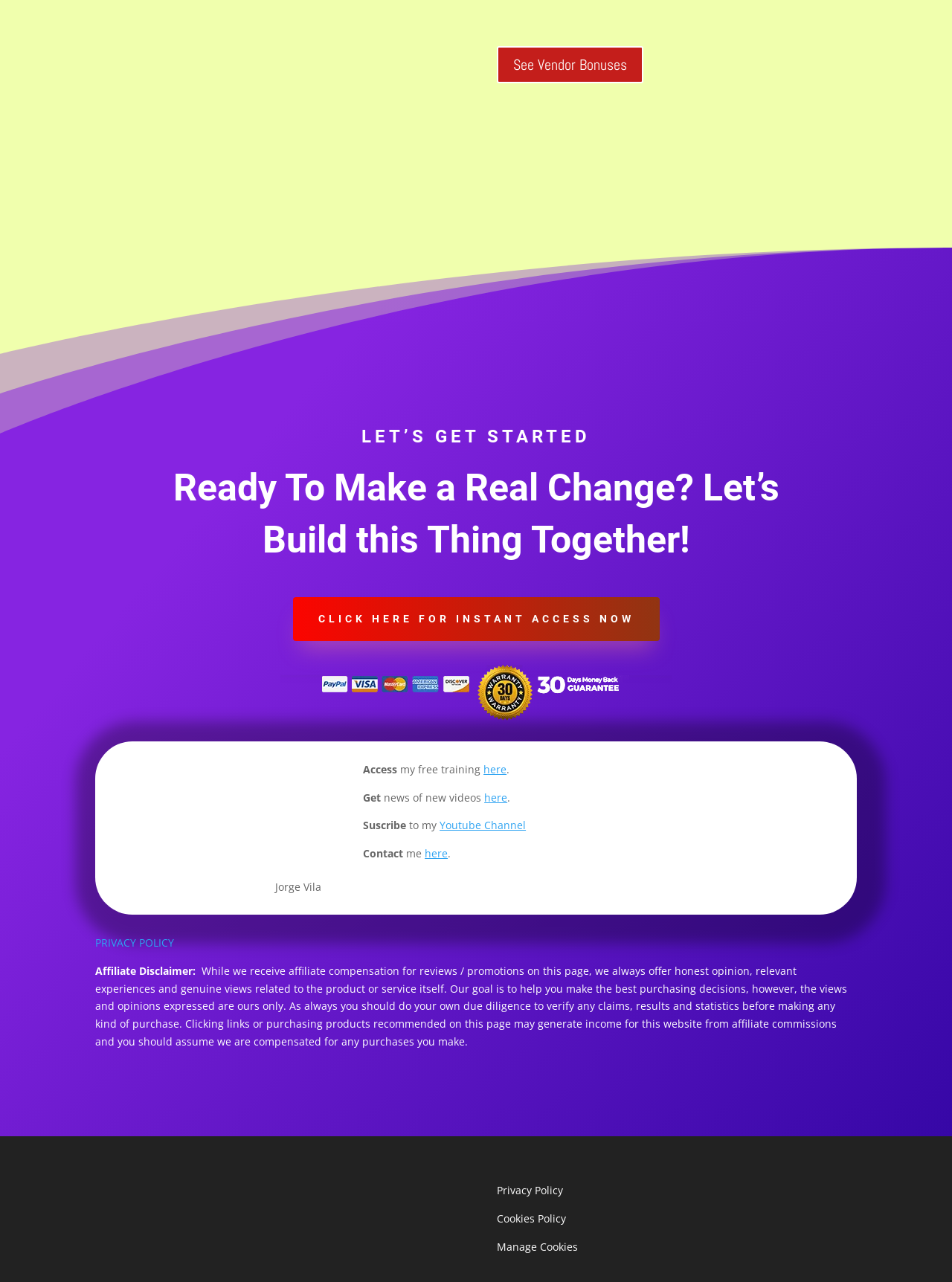Respond with a single word or phrase to the following question: What is the purpose of the link 'CLICK HERE FOR INSTANT ACCESS NOW 5'?

To get instant access